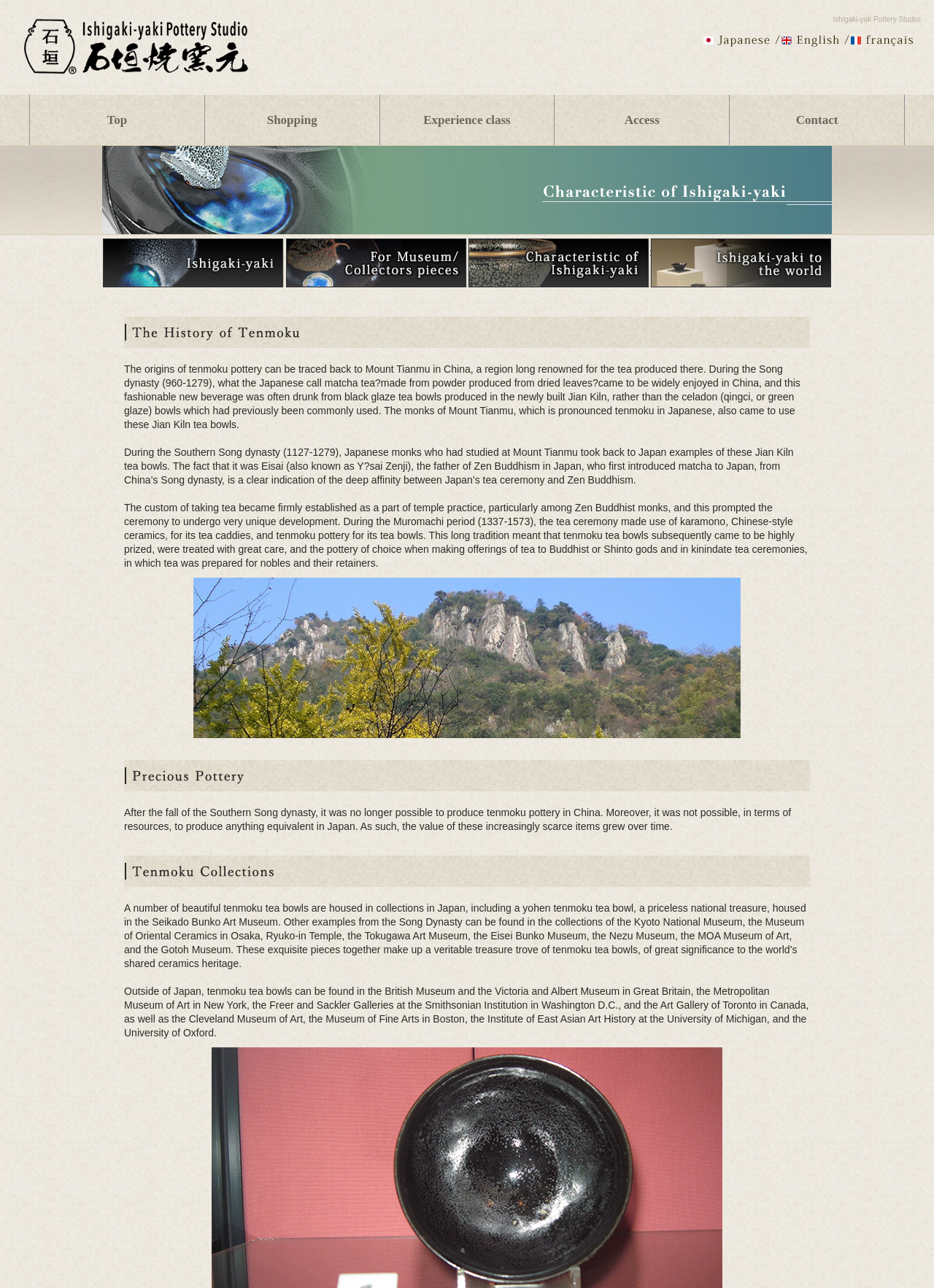Find and specify the bounding box coordinates that correspond to the clickable region for the instruction: "Go to the 'Shopping' page".

[0.219, 0.074, 0.406, 0.113]